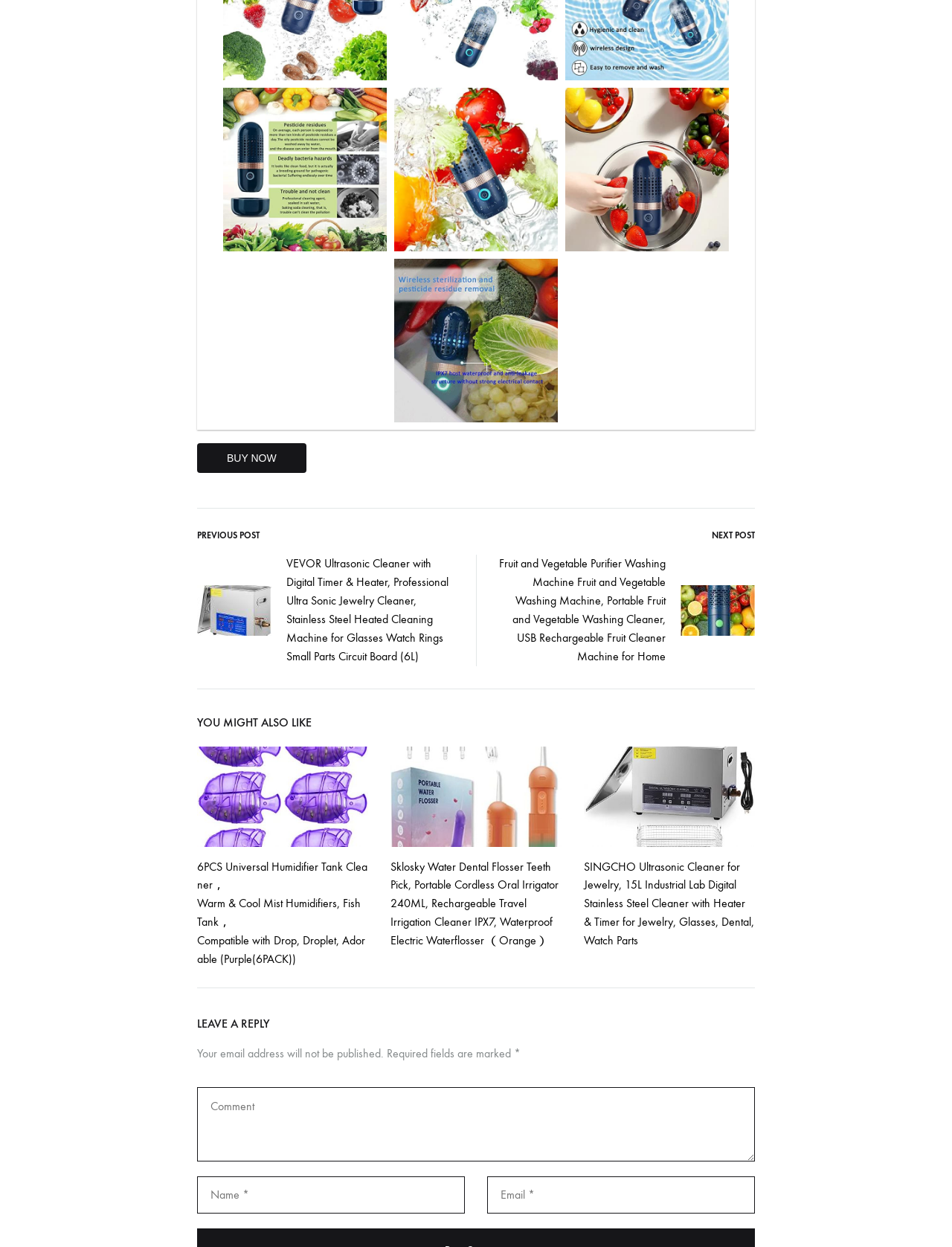Answer the question below with a single word or a brief phrase: 
How many images are on this webpage?

7